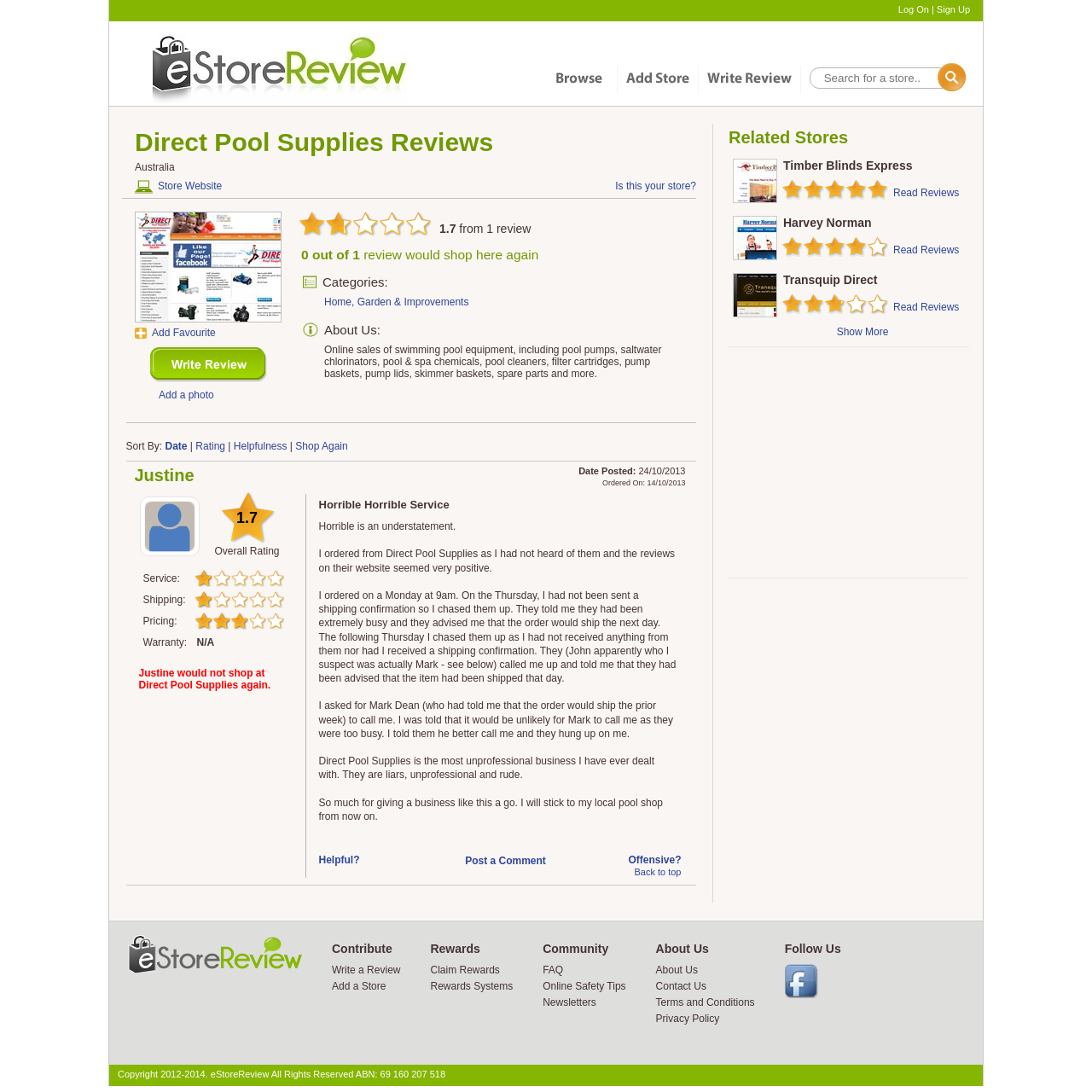What is the category of Direct Pool Supplies?
Respond with a short answer, either a single word or a phrase, based on the image.

Home, Garden & Improvements